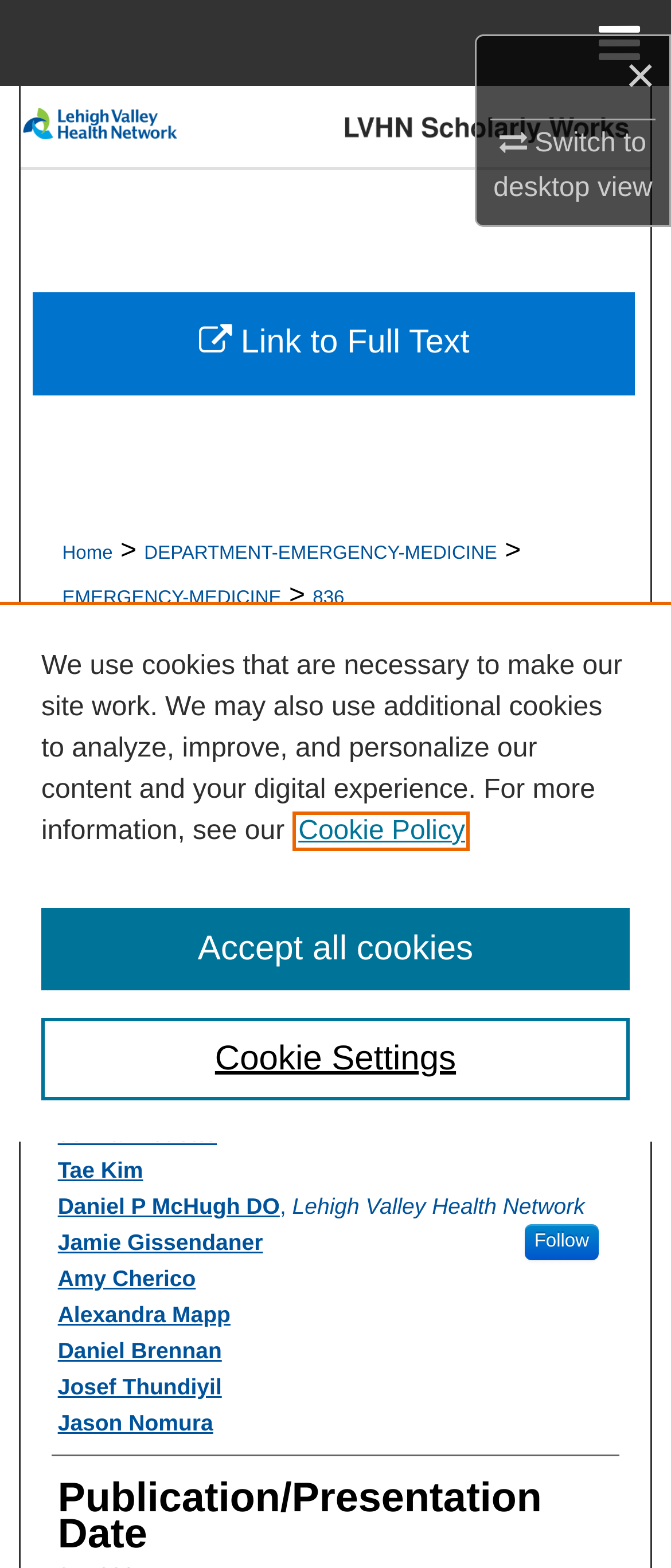Given the element description "Switch to desktopmobile view", identify the bounding box of the corresponding UI element.

[0.735, 0.078, 0.972, 0.13]